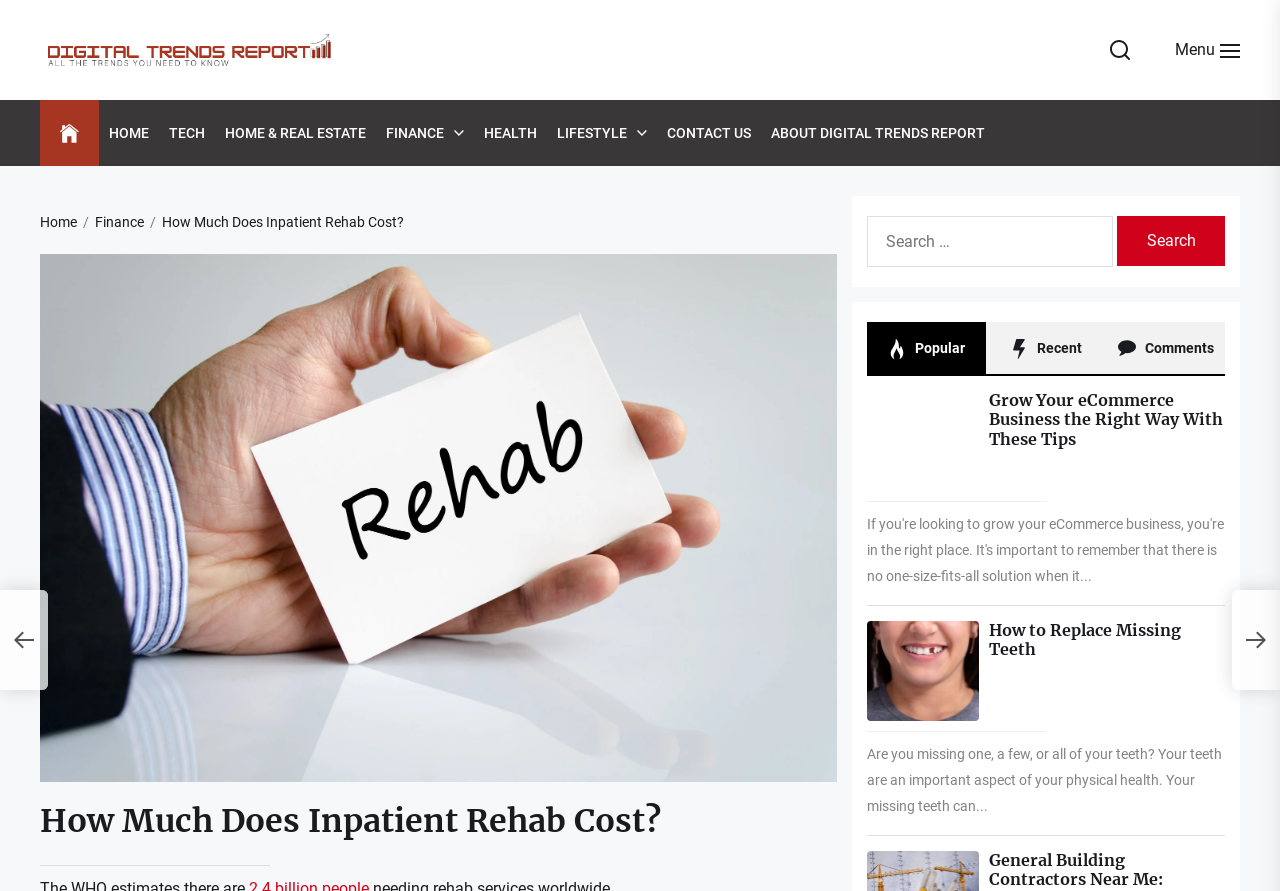Please locate the bounding box coordinates for the element that should be clicked to achieve the following instruction: "Read the article about 'How to Replace Missing Teeth'". Ensure the coordinates are given as four float numbers between 0 and 1, i.e., [left, top, right, bottom].

[0.773, 0.696, 0.923, 0.74]